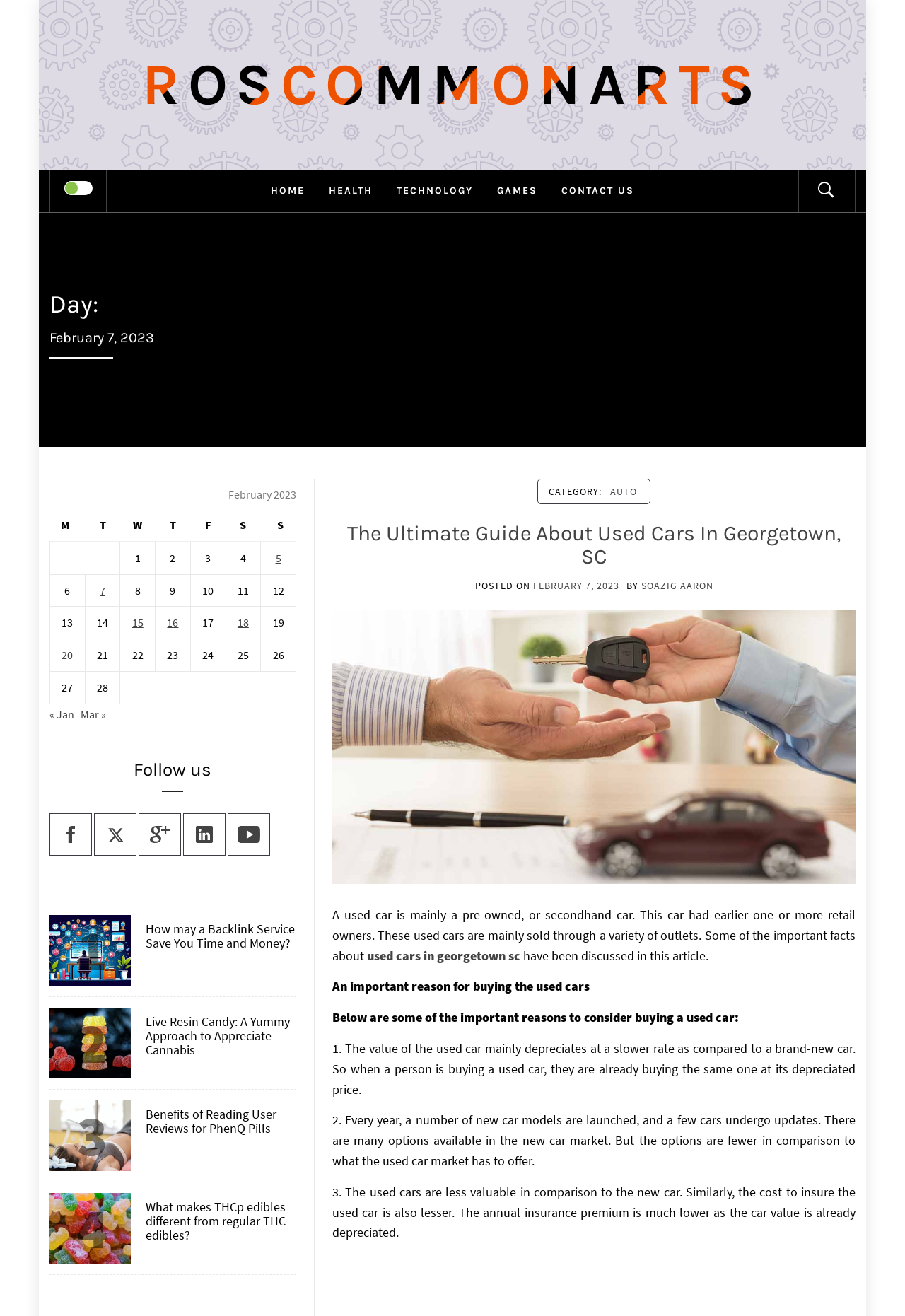Identify the bounding box coordinates of the HTML element based on this description: "used cars in georgetown sc".

[0.406, 0.72, 0.575, 0.732]